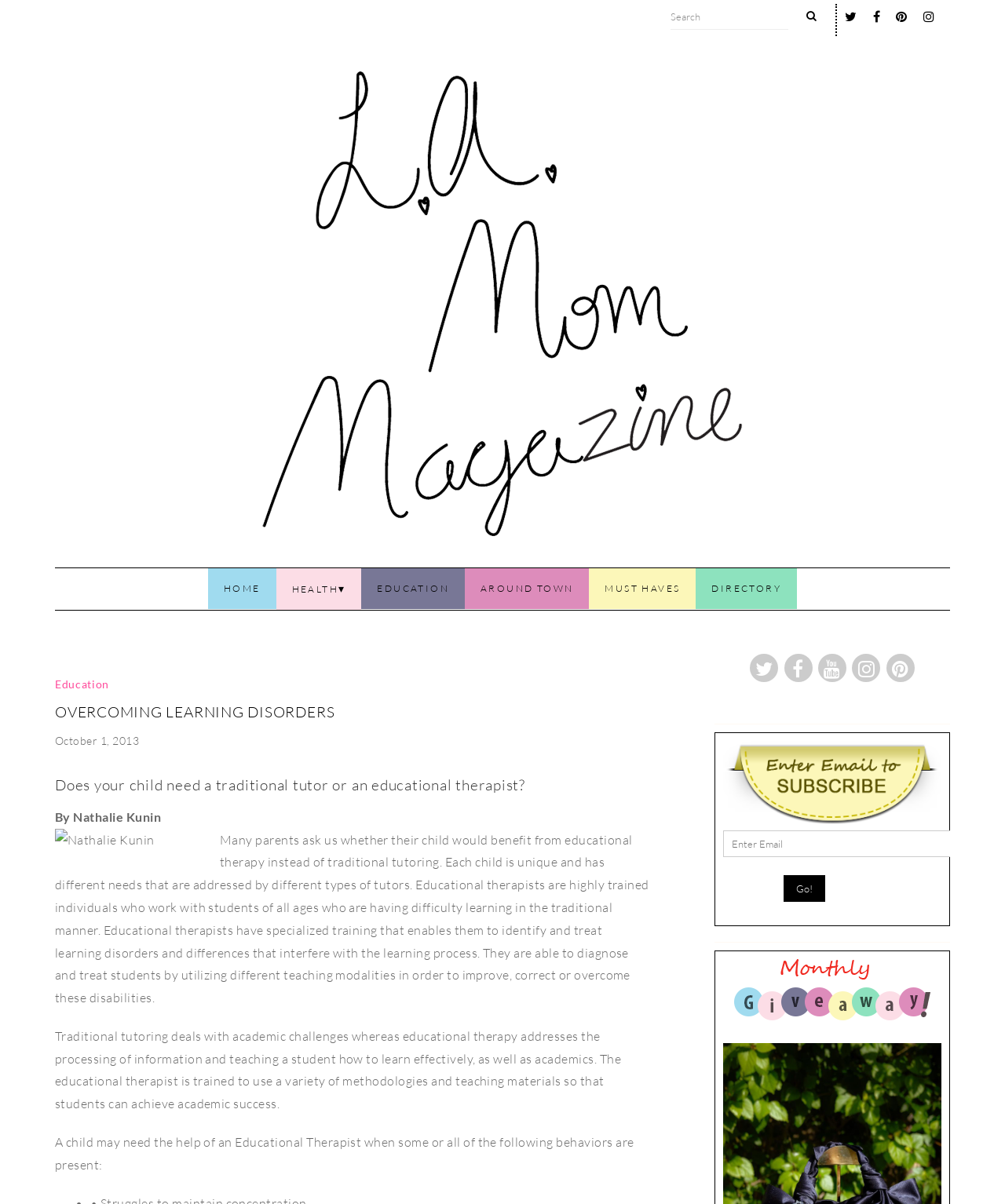Answer the question in one word or a short phrase:
What is the role of an educational therapist?

To identify and treat learning disorders